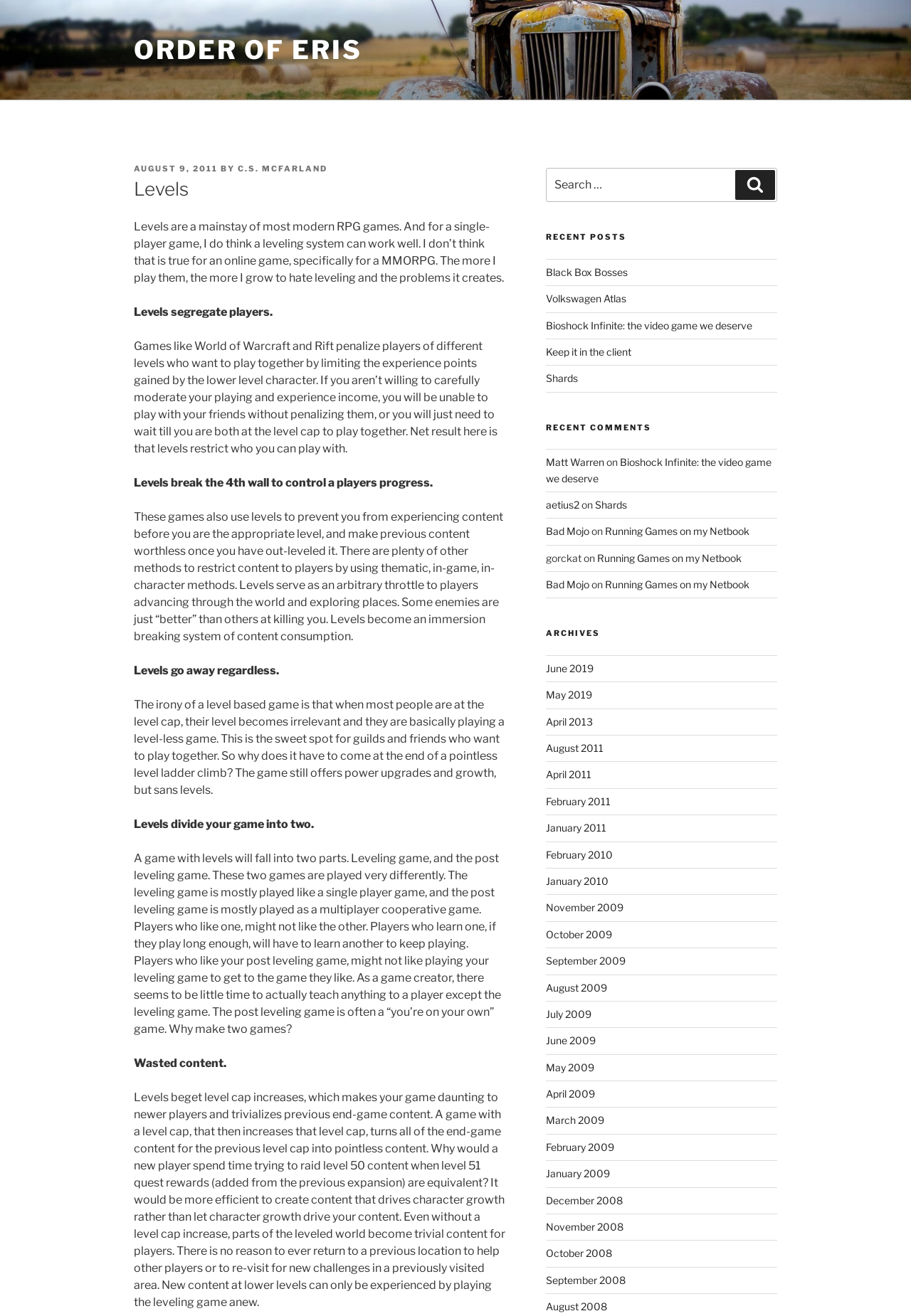Identify the bounding box coordinates of the section that should be clicked to achieve the task described: "Read the recent post 'Black Box Bosses'".

[0.599, 0.202, 0.689, 0.211]